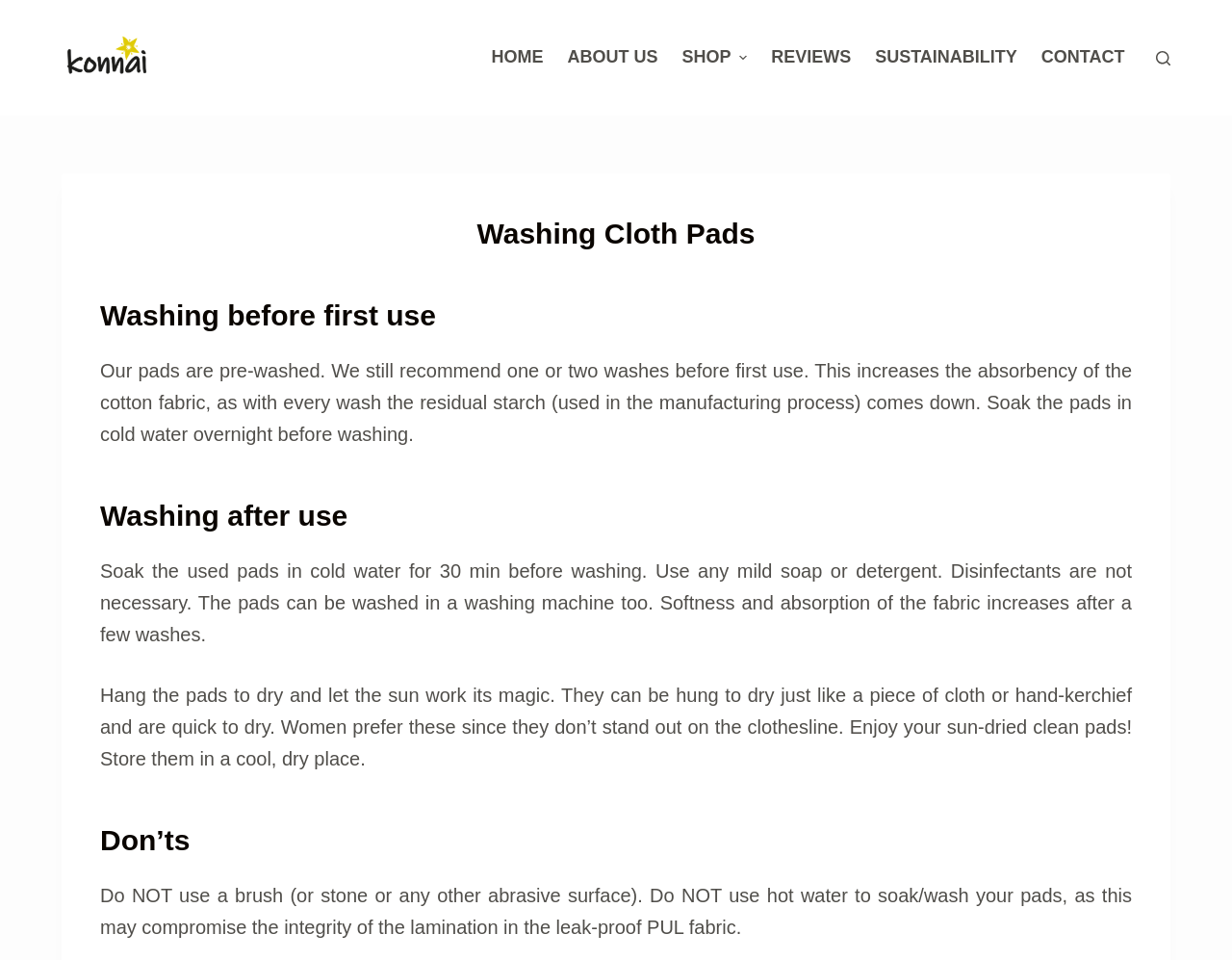What is the headline of the webpage?

Washing Cloth Pads